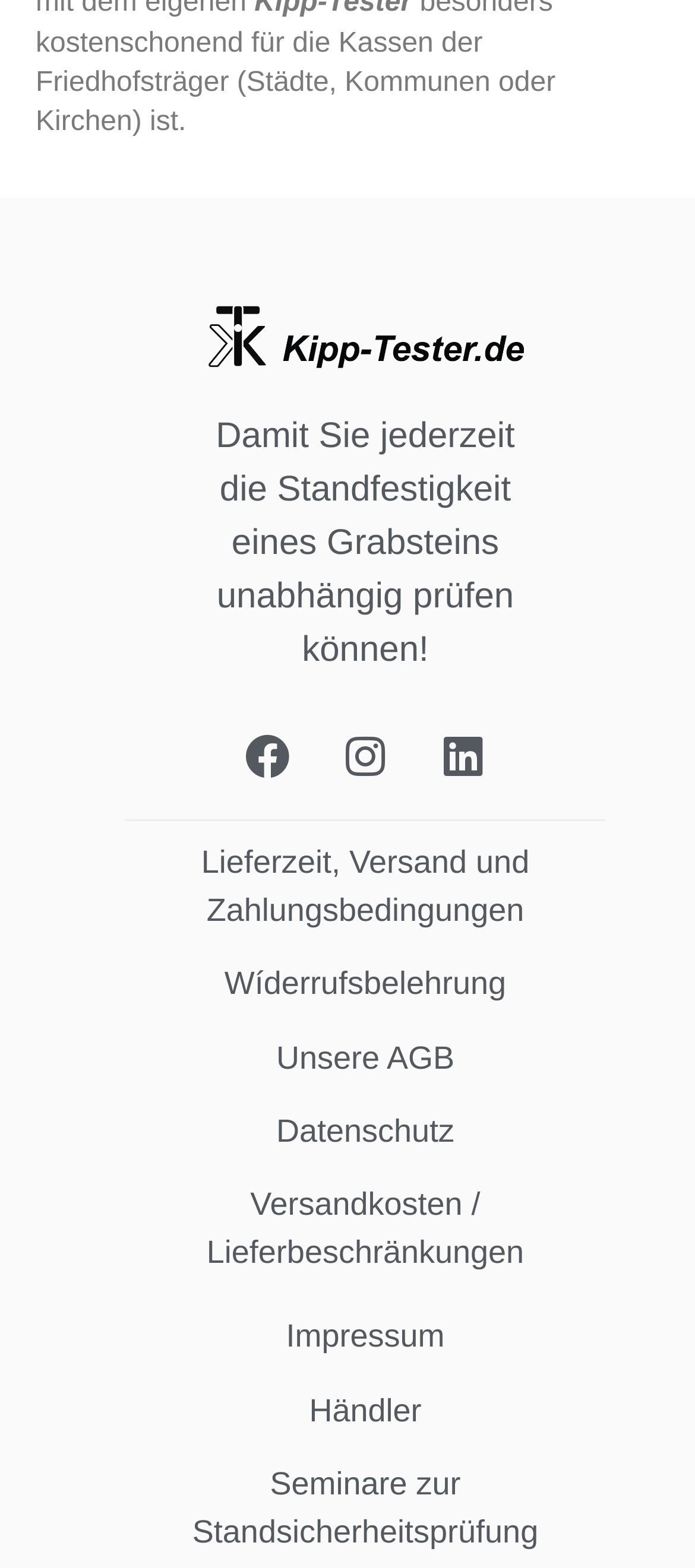Please find and report the bounding box coordinates of the element to click in order to perform the following action: "Download PDF". The coordinates should be expressed as four float numbers between 0 and 1, in the format [left, top, right, bottom].

None